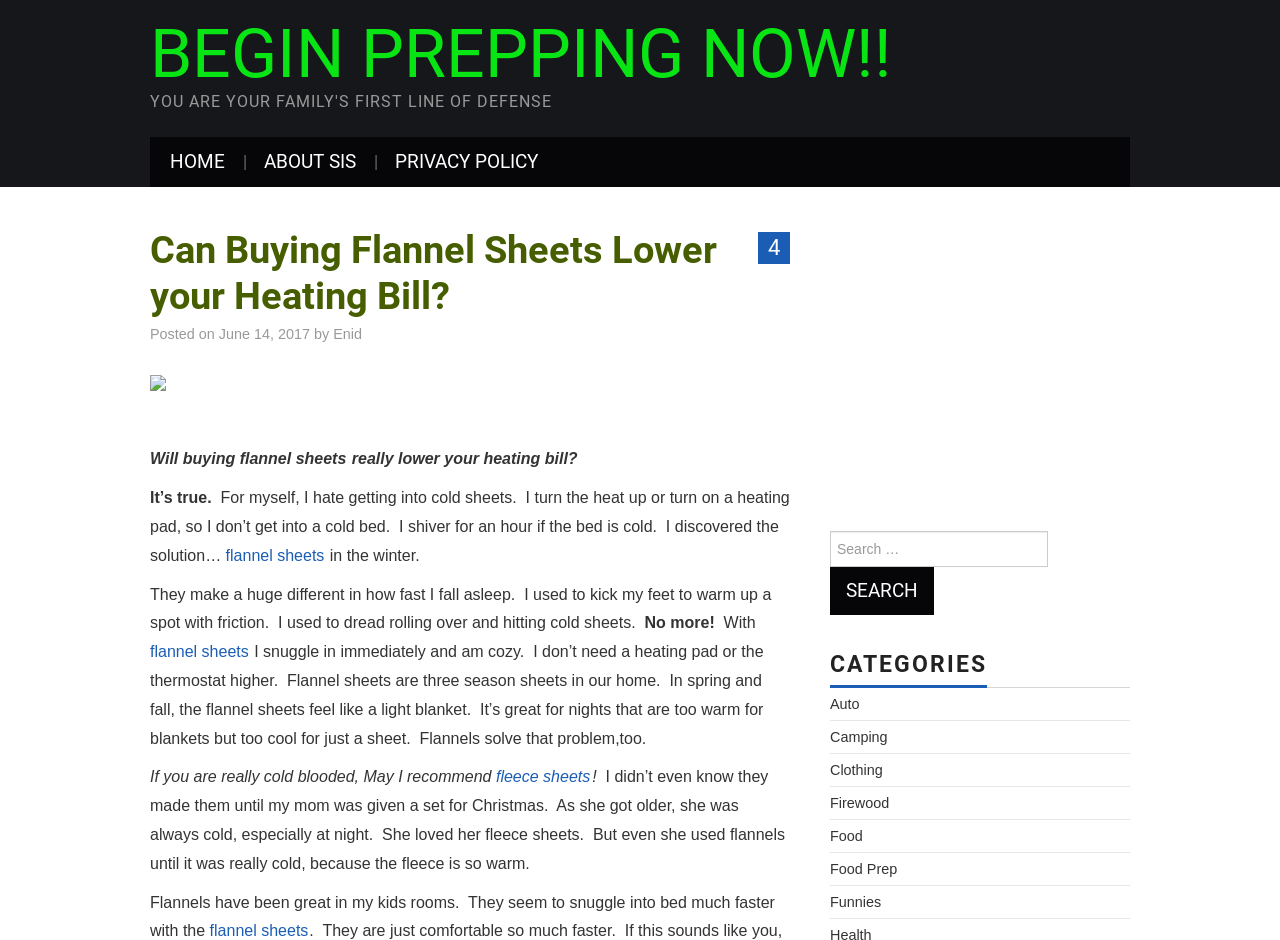Please determine the headline of the webpage and provide its content.

Can Buying Flannel Sheets Lower your Heating Bill?